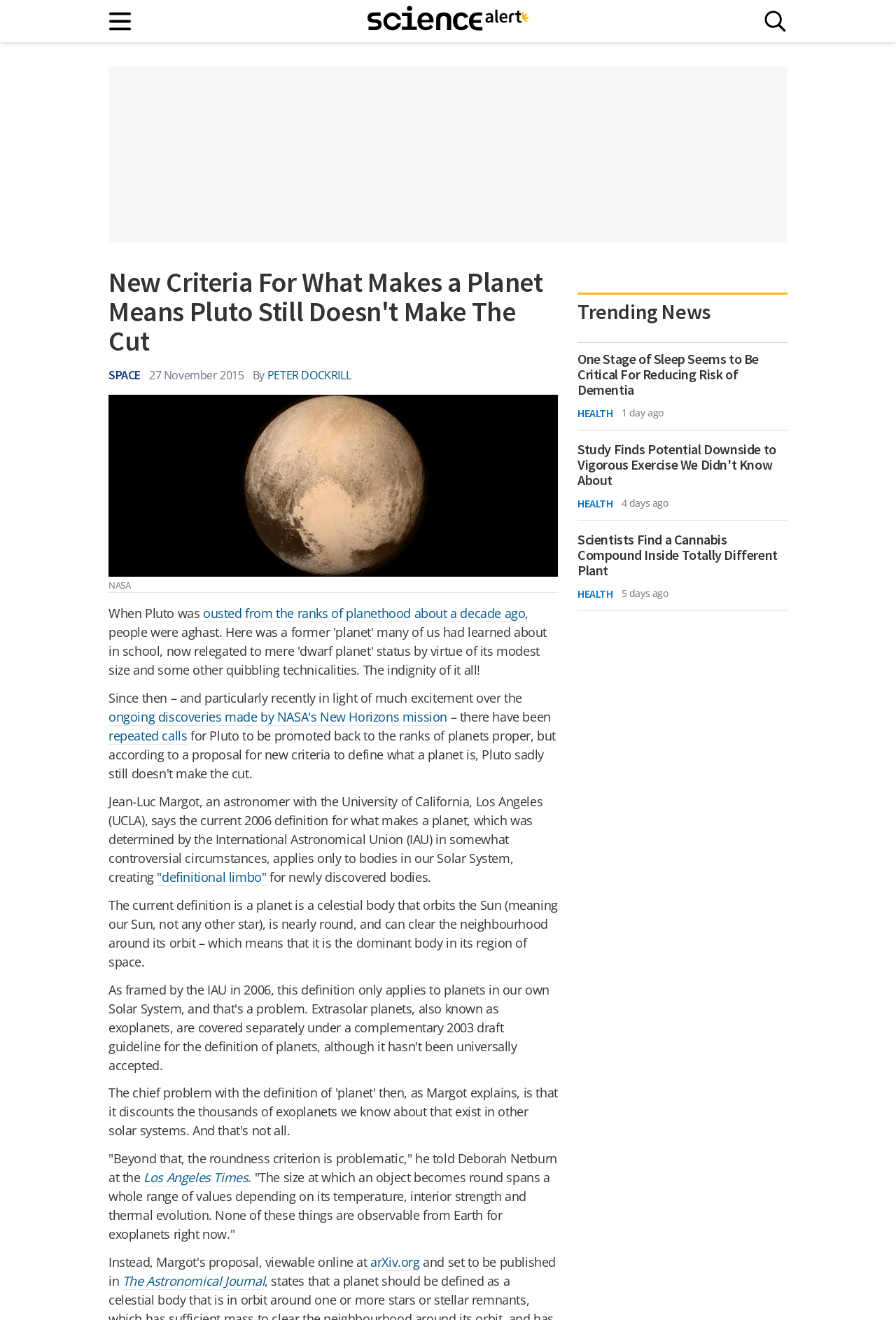Determine the bounding box coordinates of the region that needs to be clicked to achieve the task: "Search for products".

None